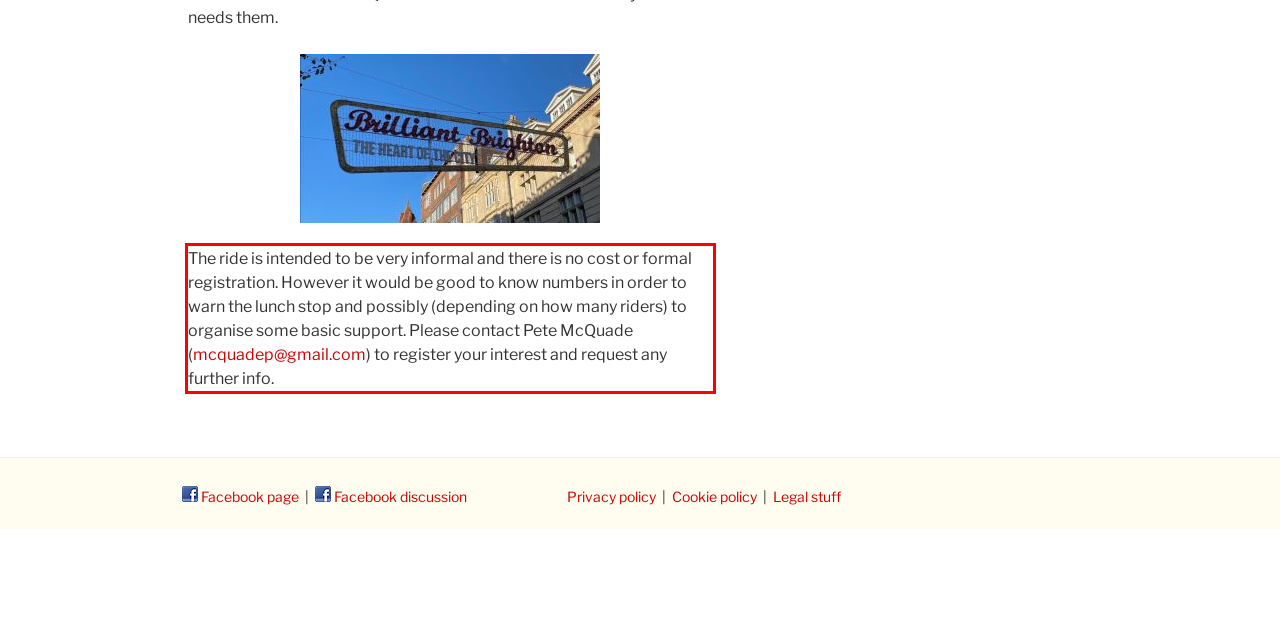In the given screenshot, locate the red bounding box and extract the text content from within it.

The ride is intended to be very informal and there is no cost or formal registration. However it would be good to know numbers in order to warn the lunch stop and possibly (depending on how many riders) to organise some basic support. Please contact Pete McQuade (mcquadep@gmail.com) to register your interest and request any further info.